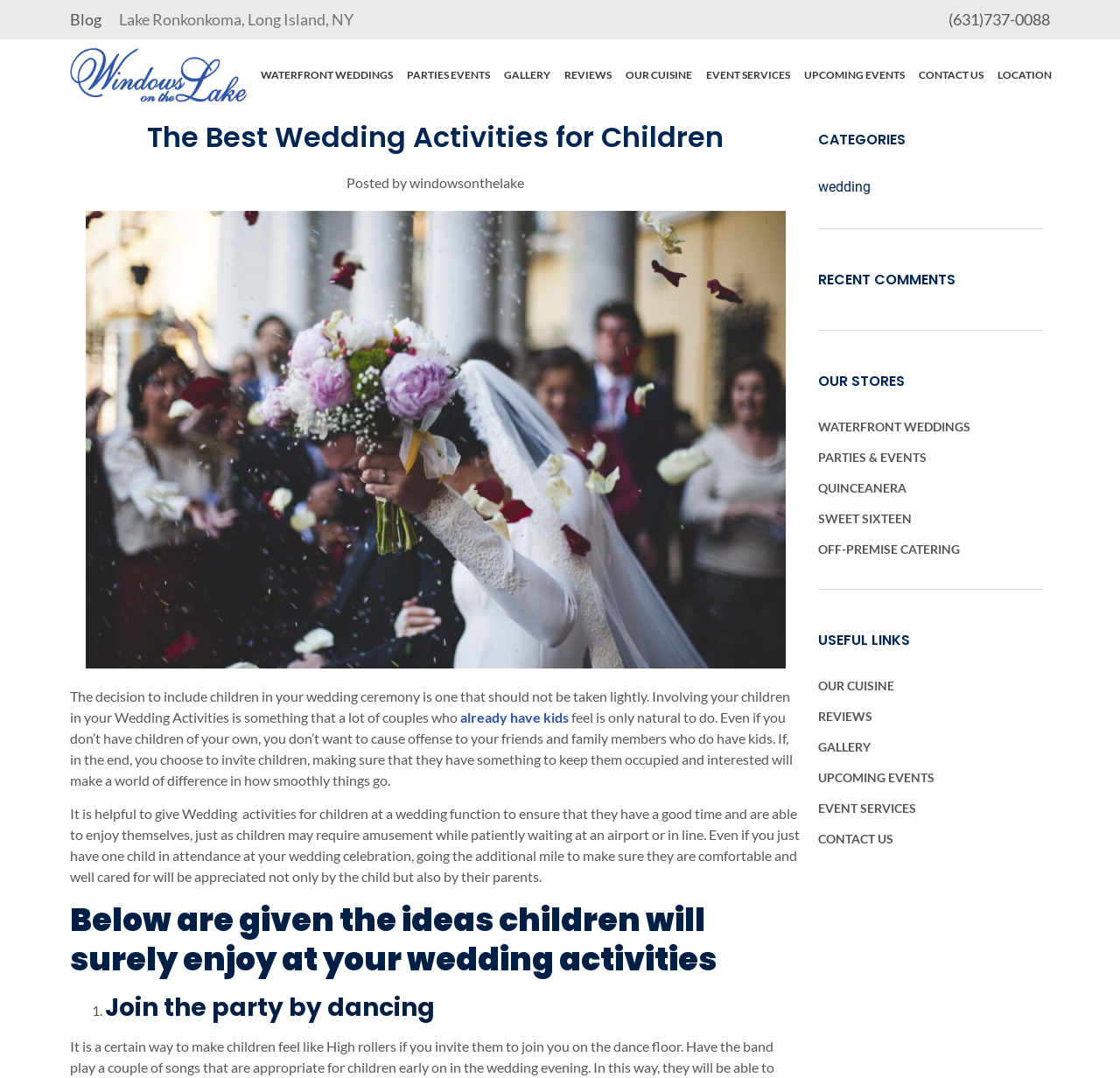Locate the bounding box coordinates of the area that needs to be clicked to fulfill the following instruction: "Visit the 'WATERFRONT WEDDINGS' page". The coordinates should be in the format of four float numbers between 0 and 1, namely [left, top, right, bottom].

[0.227, 0.051, 0.357, 0.088]